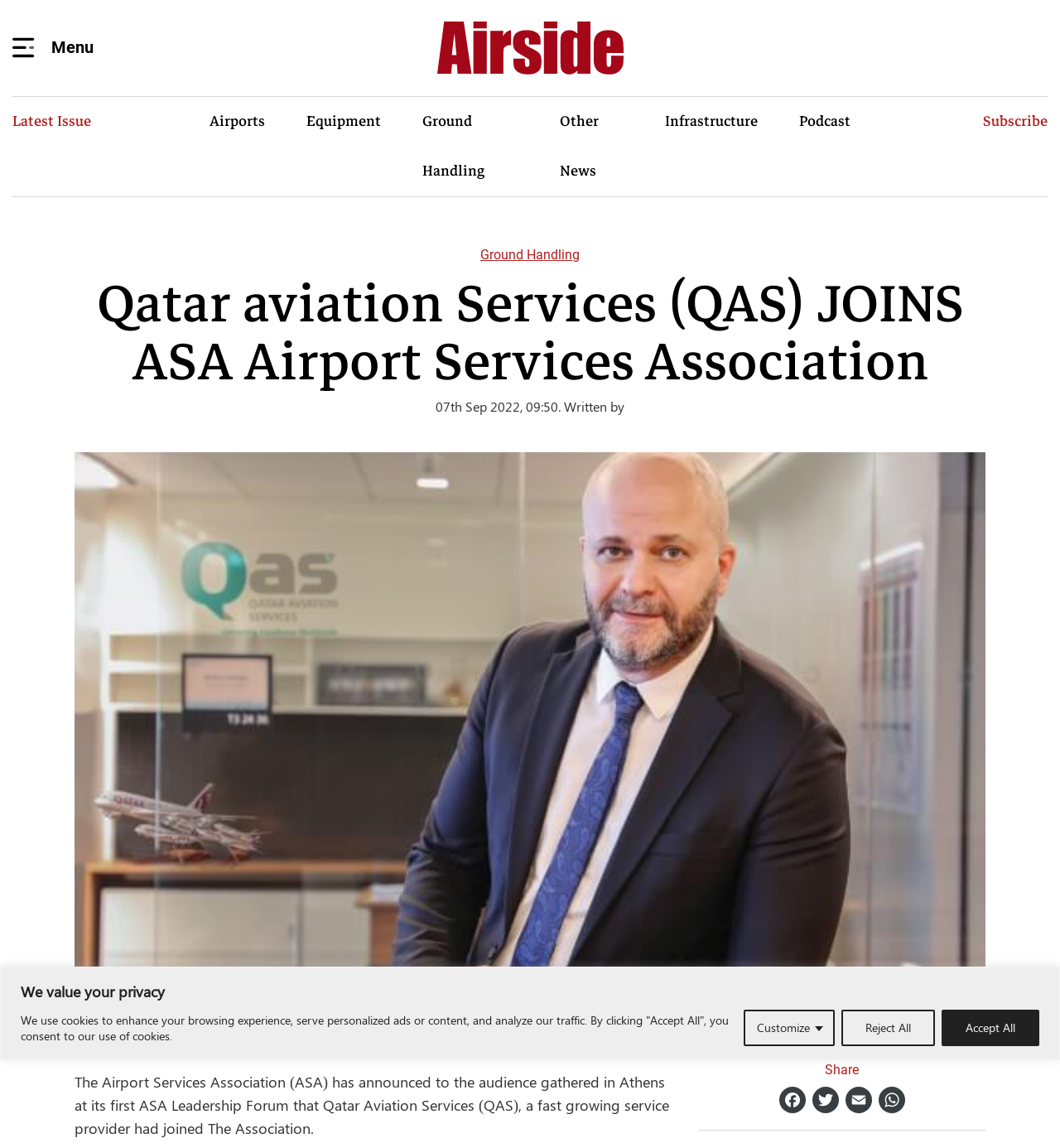What is the location of the forum where the announcement was made? Please answer the question using a single word or phrase based on the image.

Athens